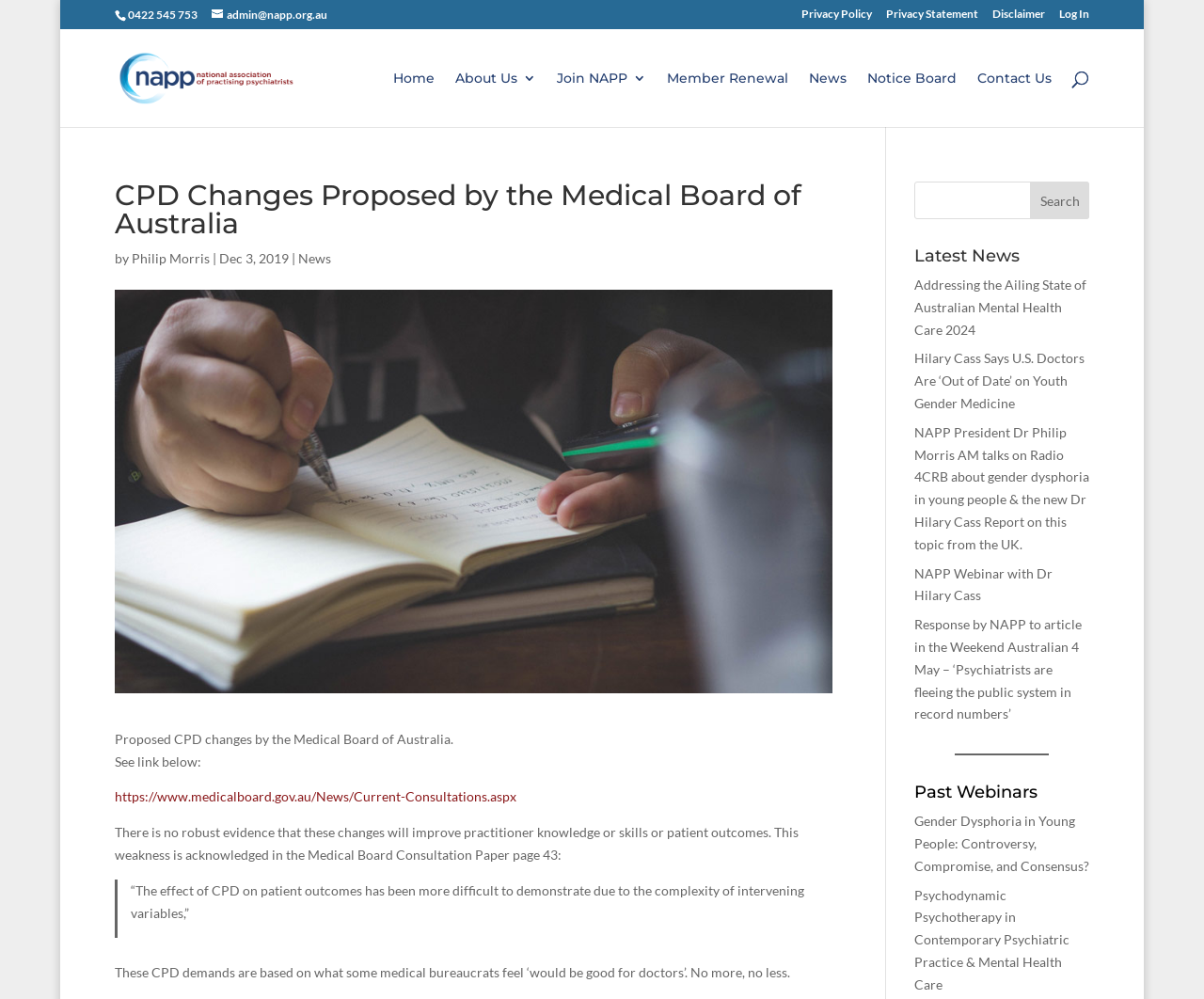Respond with a single word or phrase to the following question:
What is the text above the search box at the top of the page?

Search for: